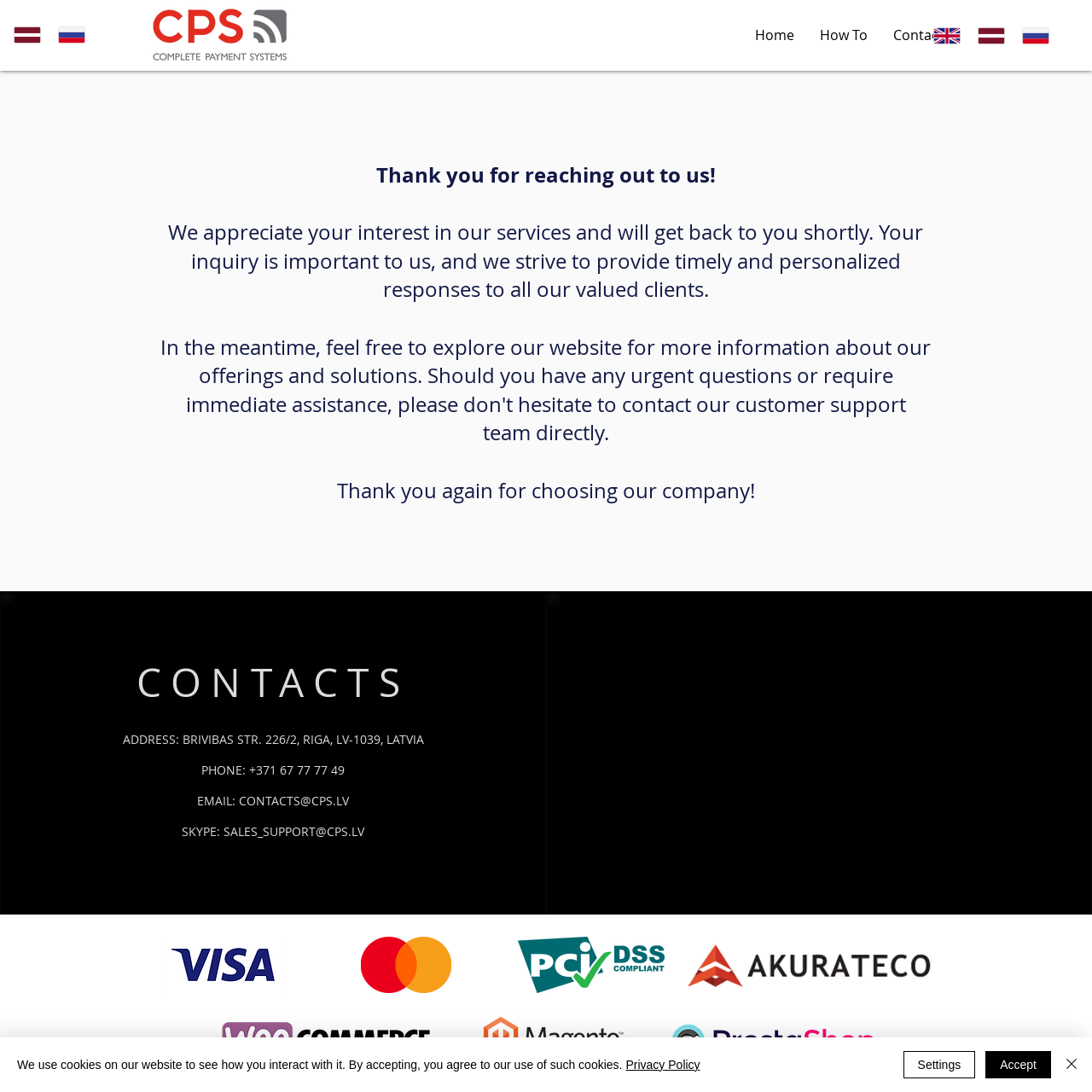From the element description: "aria-label="Russian"", extract the bounding box coordinates of the UI element. The coordinates should be expressed as four float numbers between 0 and 1, in the order [left, top, right, bottom].

[0.045, 0.019, 0.086, 0.045]